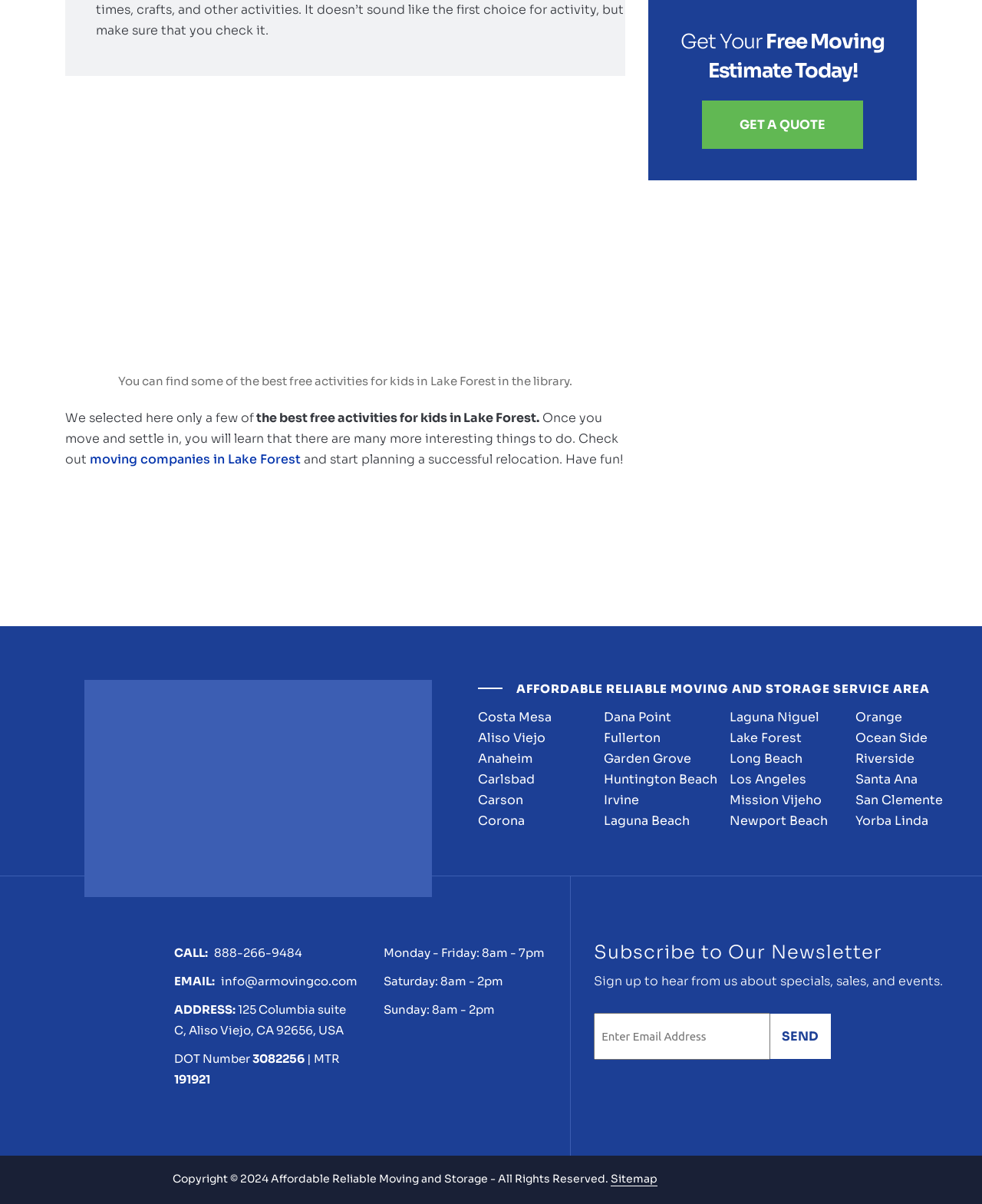What is the topic of the image at the top of the webpage?
Could you please answer the question thoroughly and with as much detail as possible?

The image at the top of the webpage is described by the figcaption 'You can find some of the best free activities for kids in Lake Forest in the library.', and the image itself is described as 'children sitting in circle raising their hands', indicating that the topic of the image is children sitting in a circle.